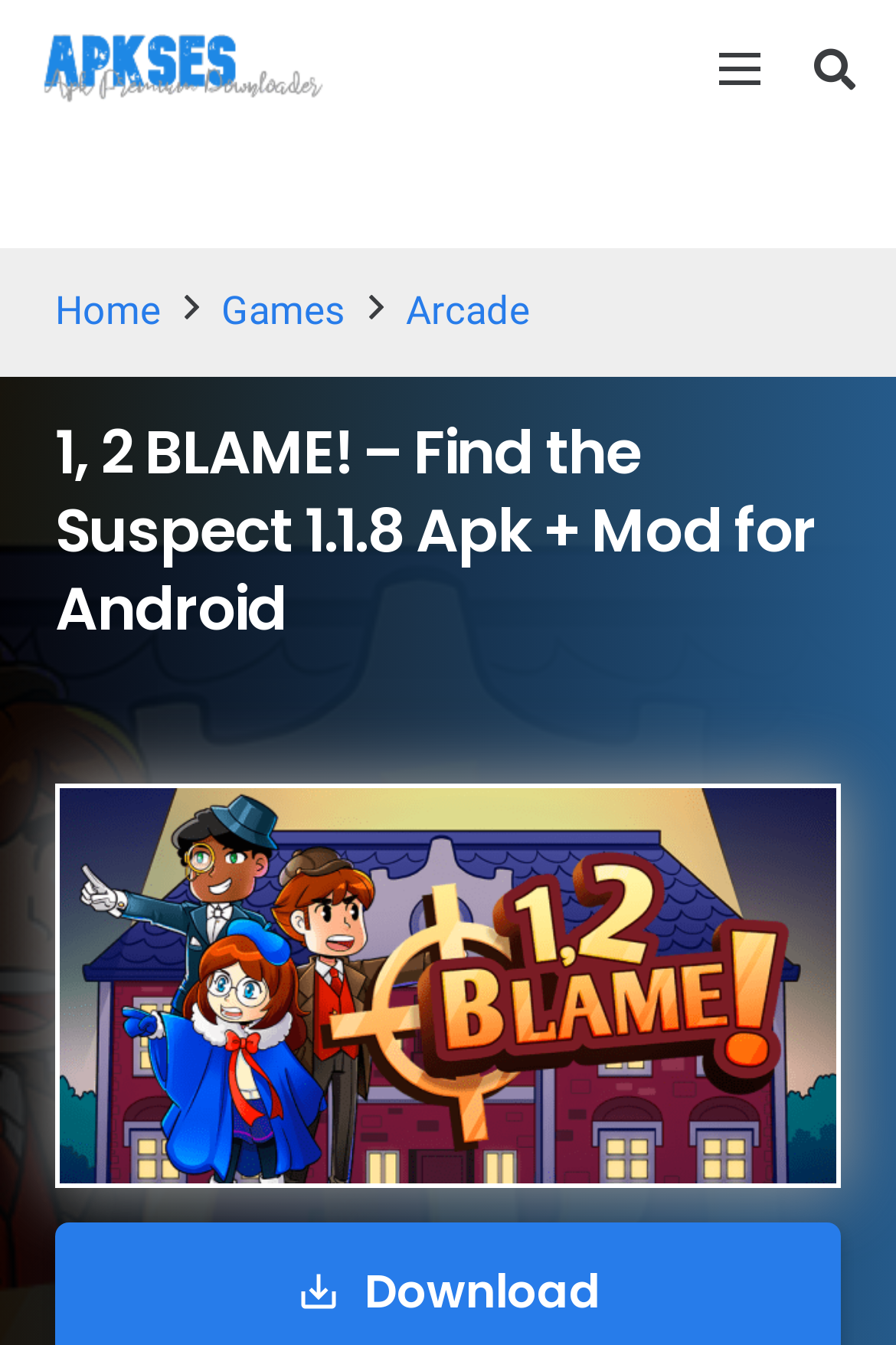What is the version of the game's APK?
Please respond to the question thoroughly and include all relevant details.

The webpage title mentions '1, 2 BLAME! – Find the Suspect 1.1.8 Apk + Mod for Android', which indicates that the version of the game's APK is 1.1.8.